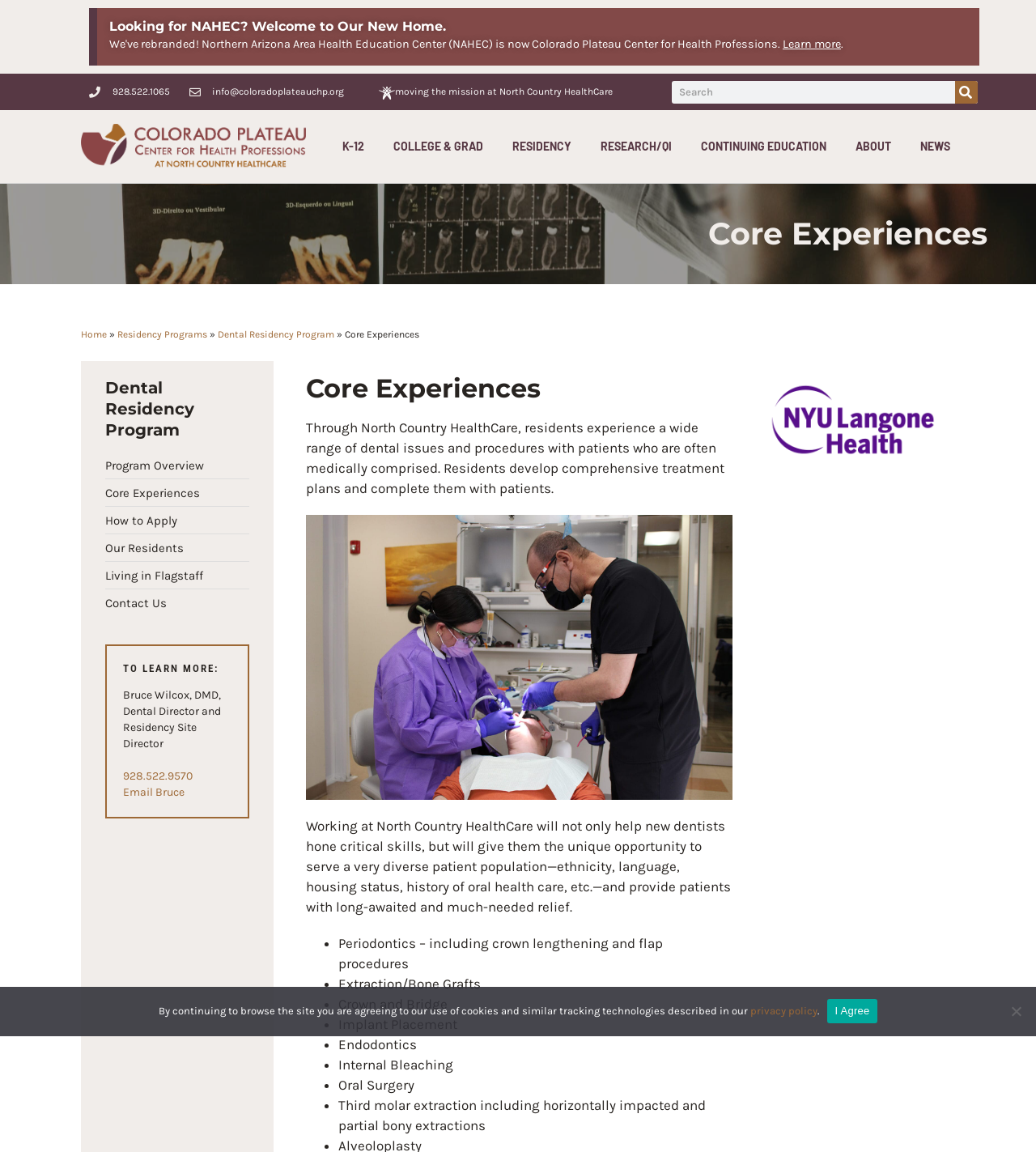Describe every aspect of the webpage in a detailed manner.

The webpage is about the Dental Residency Program at North Country HealthCare, Colorado Plateau Center for Health Professions. At the top, there is a notification alert and a welcome message "Looking for NAHEC? Welcome to Our New Home." with a "Learn more" link. Below this, there are contact information links, including a phone number and an email address, and an image of the NCHC logo.

The main navigation menu is located below the logo, with links to different sections such as "K-12", "COLLEGE & GRAD", "RESIDENCY", "RESEARCH/QI", "CONTINUING EDUCATION", "ABOUT", and "NEWS". 

The main content of the page is divided into several sections. The first section is headed "Core Experiences" and provides an overview of the Dental Residency Program. This is followed by a section with links to more information about the program, including "Program Overview", "Core Experiences", "How to Apply", "Our Residents", "Living in Flagstaff", and "Contact Us".

The next section is headed "TO LEARN MORE:" and features a message from Bruce Wilcox, DMD, Dental Director and Residency Site Director, with his contact information. Below this, there is a detailed description of the core experiences of the program, including working with patients who are medically compromised and developing comprehensive treatment plans.

The page also lists the various dental procedures that residents will experience, including periodontics, extraction/bone grafts, crown and bridge, implant placement, endodontics, internal bleaching, and oral surgery. Each of these procedures is marked with a bullet point.

At the bottom of the page, there is a cookie notice dialog with a link to the privacy policy and an "I Agree" button.